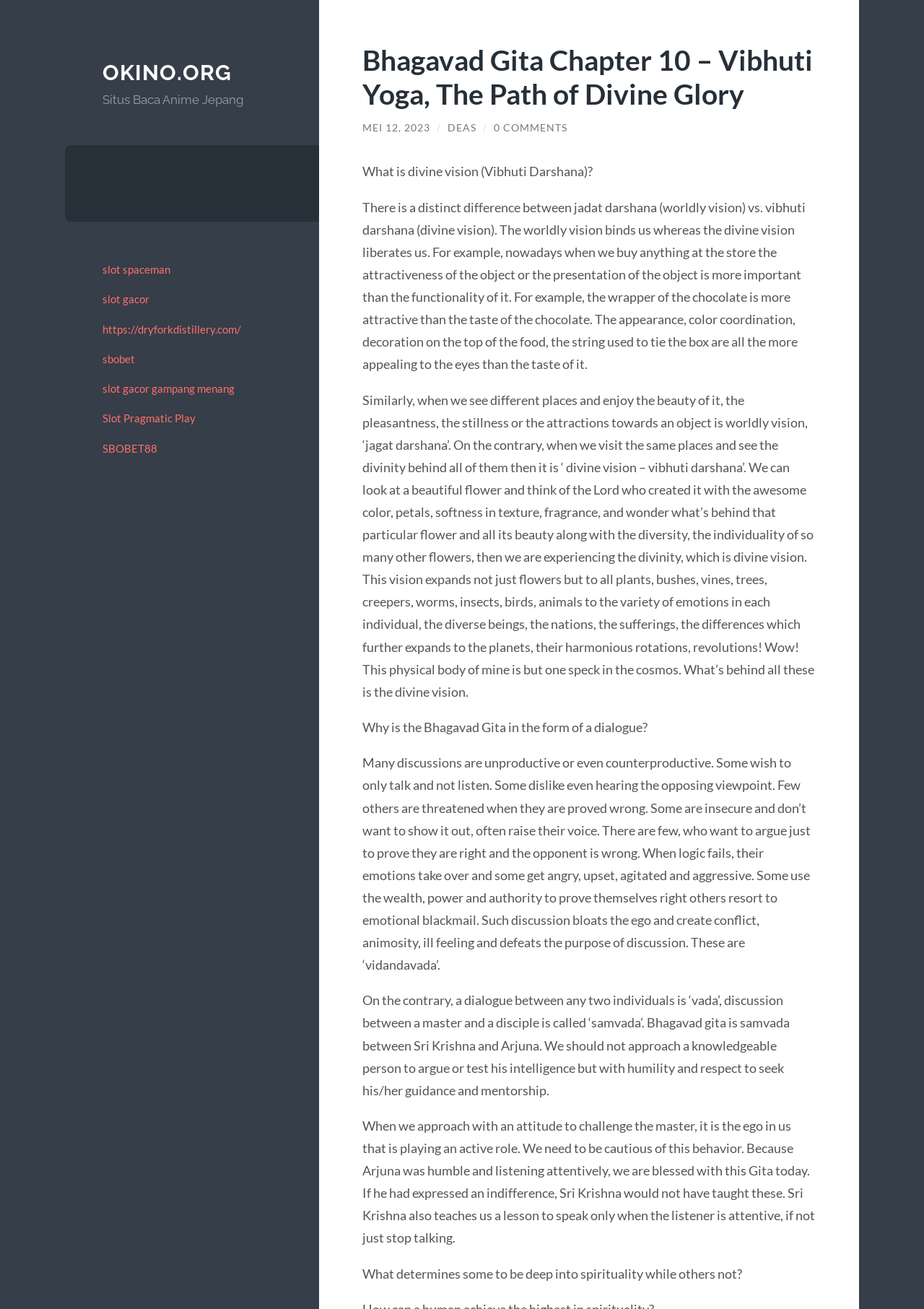What is the difference between jadat darshana and vibhuti darshana?
Provide a concise answer using a single word or phrase based on the image.

Worldly vision vs. divine vision